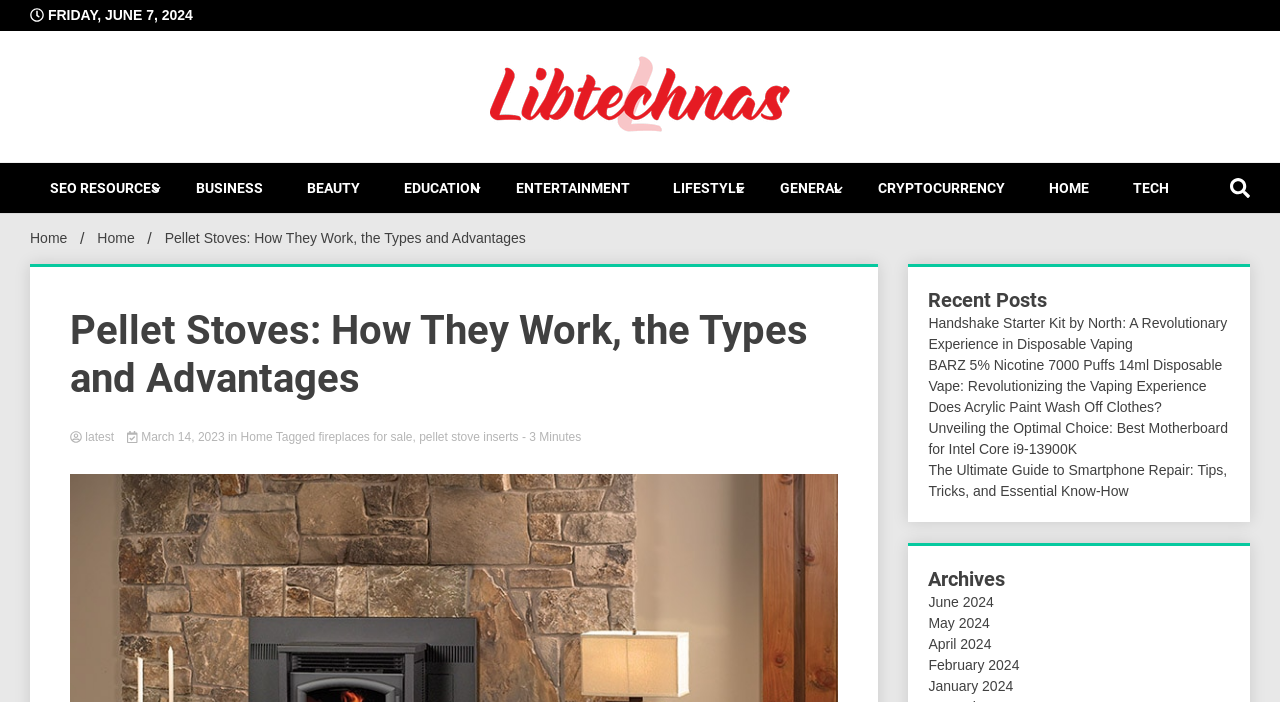Please identify the bounding box coordinates of the area that needs to be clicked to fulfill the following instruction: "Navigate to the 'SEO RESOURCES' page."

[0.023, 0.232, 0.134, 0.303]